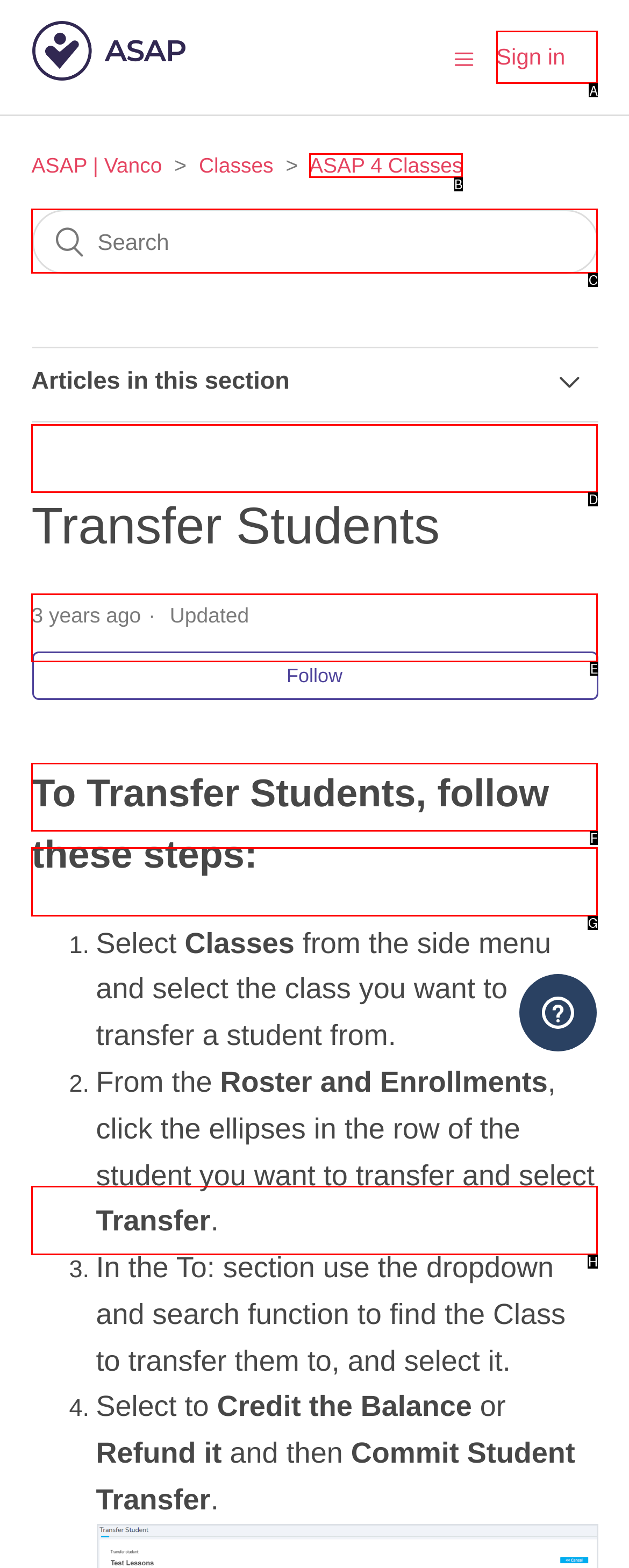Tell me which one HTML element best matches the description: ASAP 4 Classes
Answer with the option's letter from the given choices directly.

B